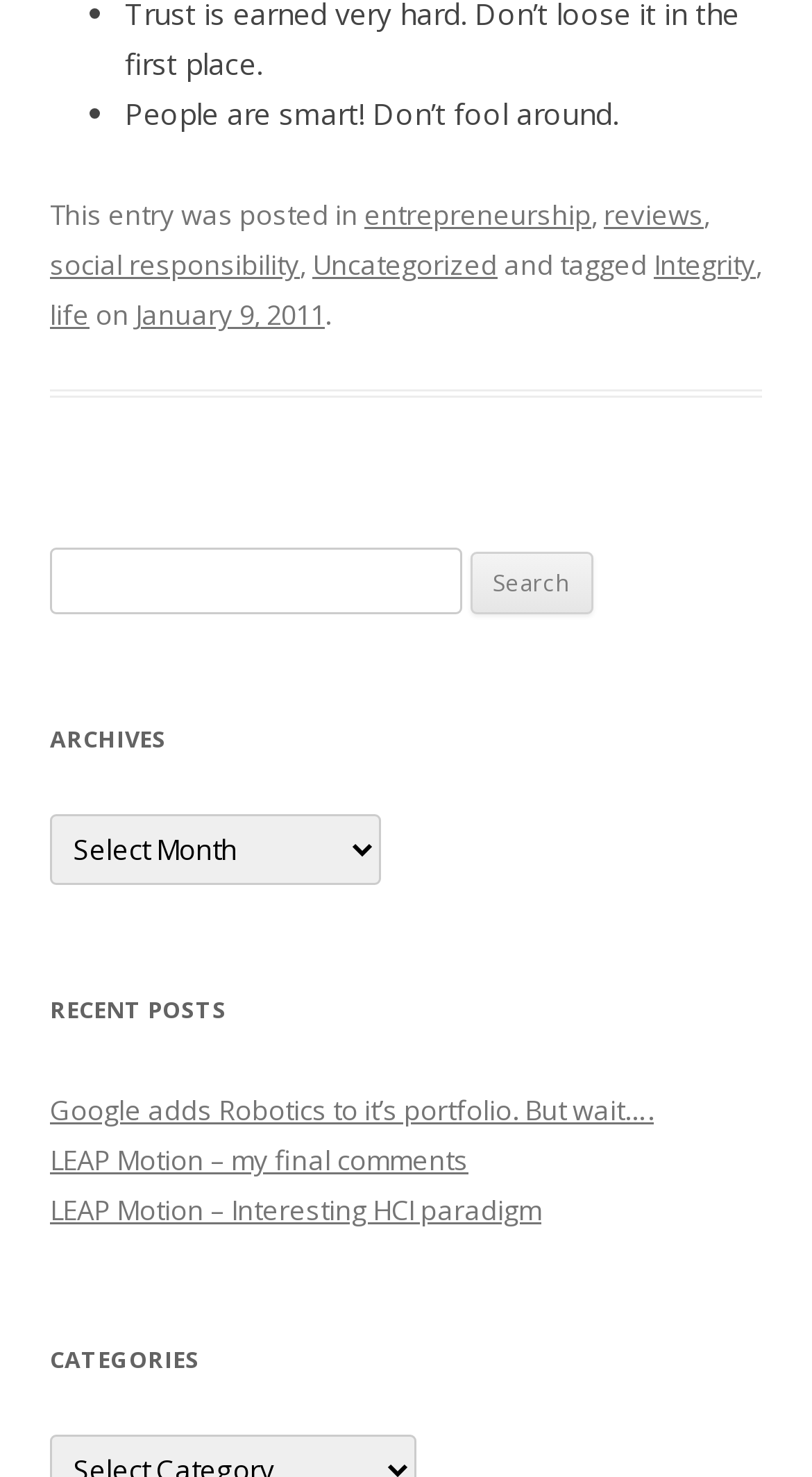Using the webpage screenshot and the element description reviews, determine the bounding box coordinates. Specify the coordinates in the format (top-left x, top-left y, bottom-right x, bottom-right y) with values ranging from 0 to 1.

[0.744, 0.133, 0.867, 0.159]